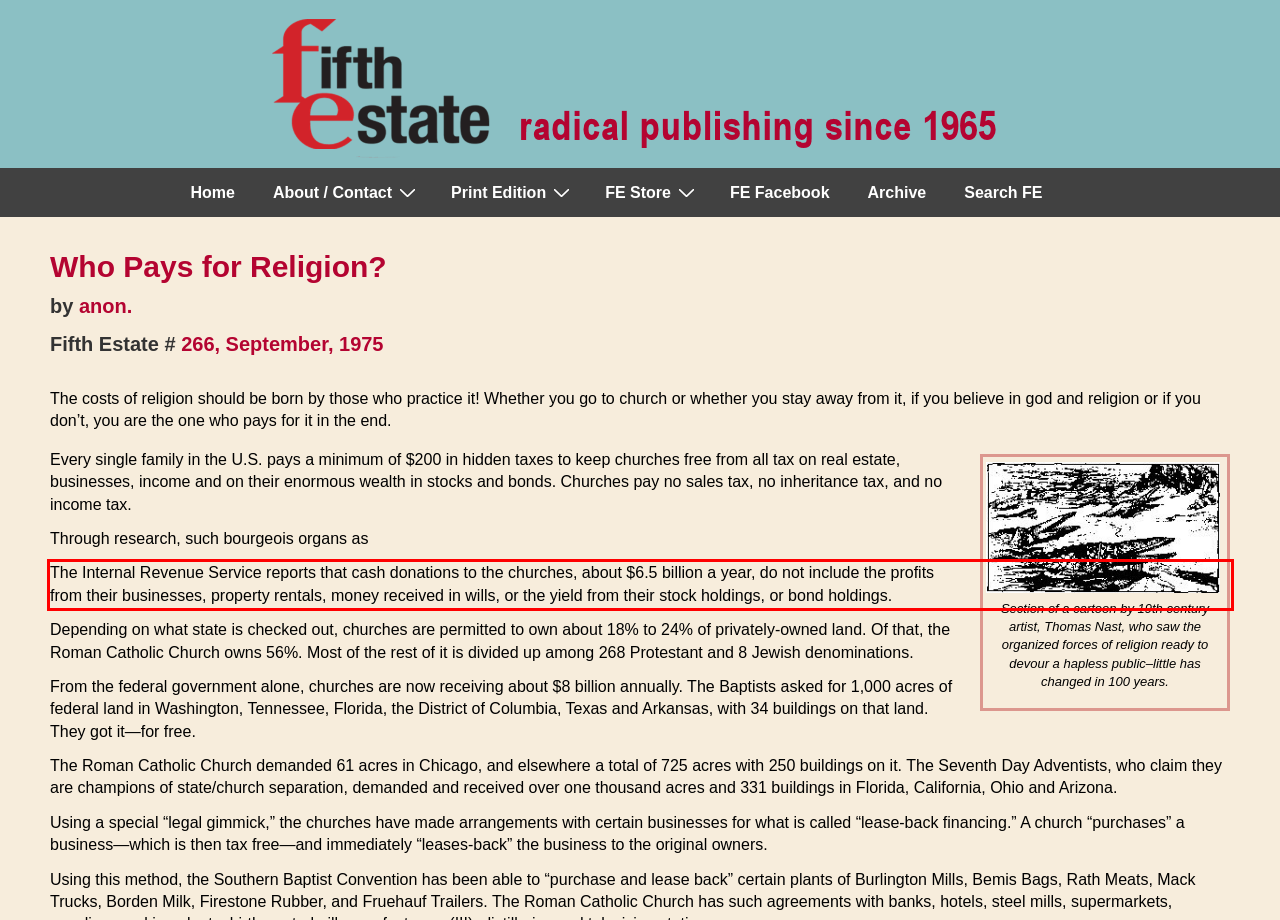Please identify the text within the red rectangular bounding box in the provided webpage screenshot.

The Internal Revenue Service reports that cash donations to the churches, about $6.5 billion a year, do not include the profits from their businesses, property rentals, money received in wills, or the yield from their stock holdings, or bond holdings.